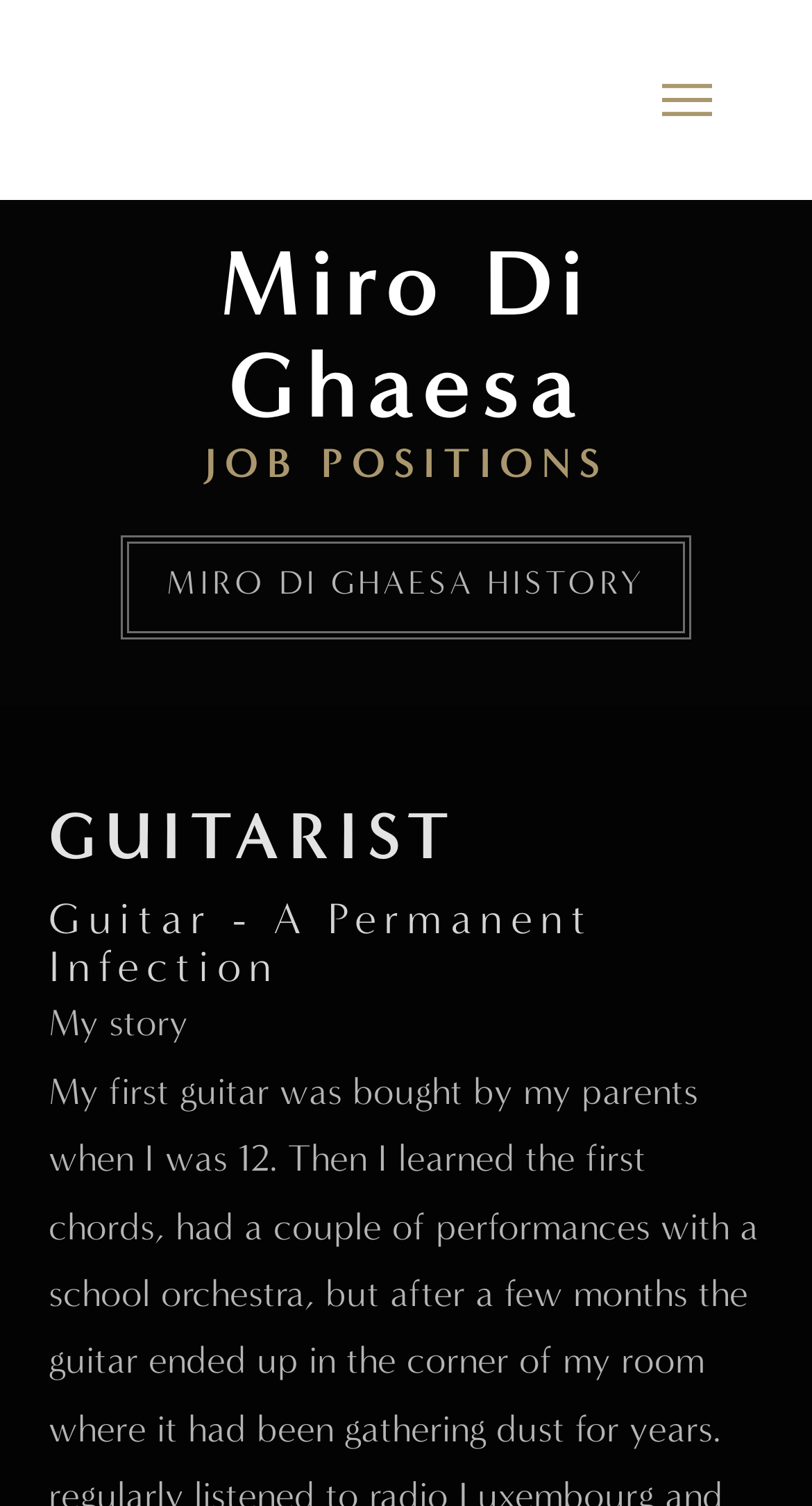What is the title of the story about Miro Di Ghaesa's guitar?
Ensure your answer is thorough and detailed.

I found a heading 'Guitar - A Permanent Infection', which appears to be the title of a story or section about Miro Di Ghaesa's guitar.